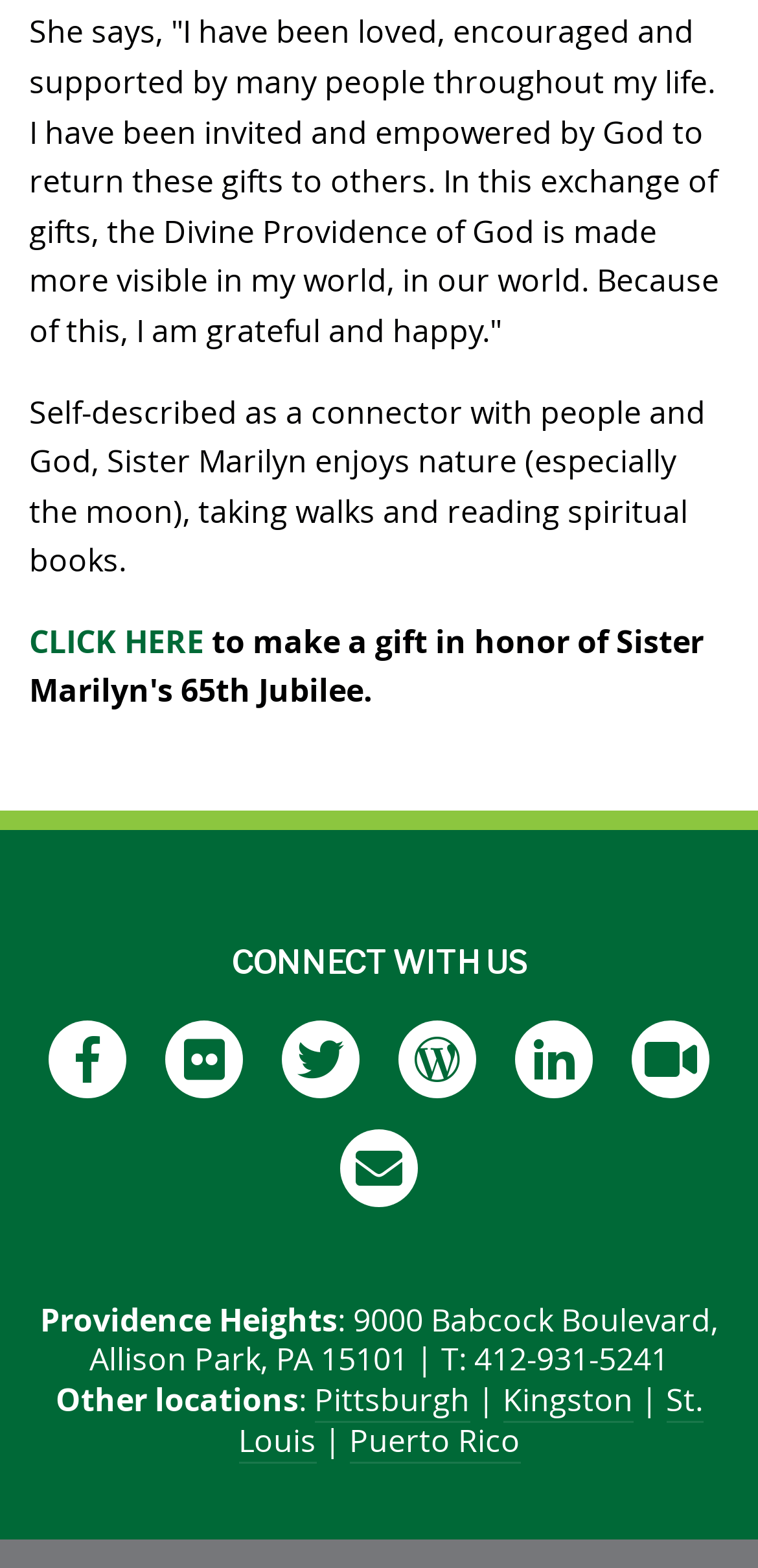Determine the bounding box coordinates of the UI element described by: "St. Louis".

[0.314, 0.879, 0.927, 0.934]